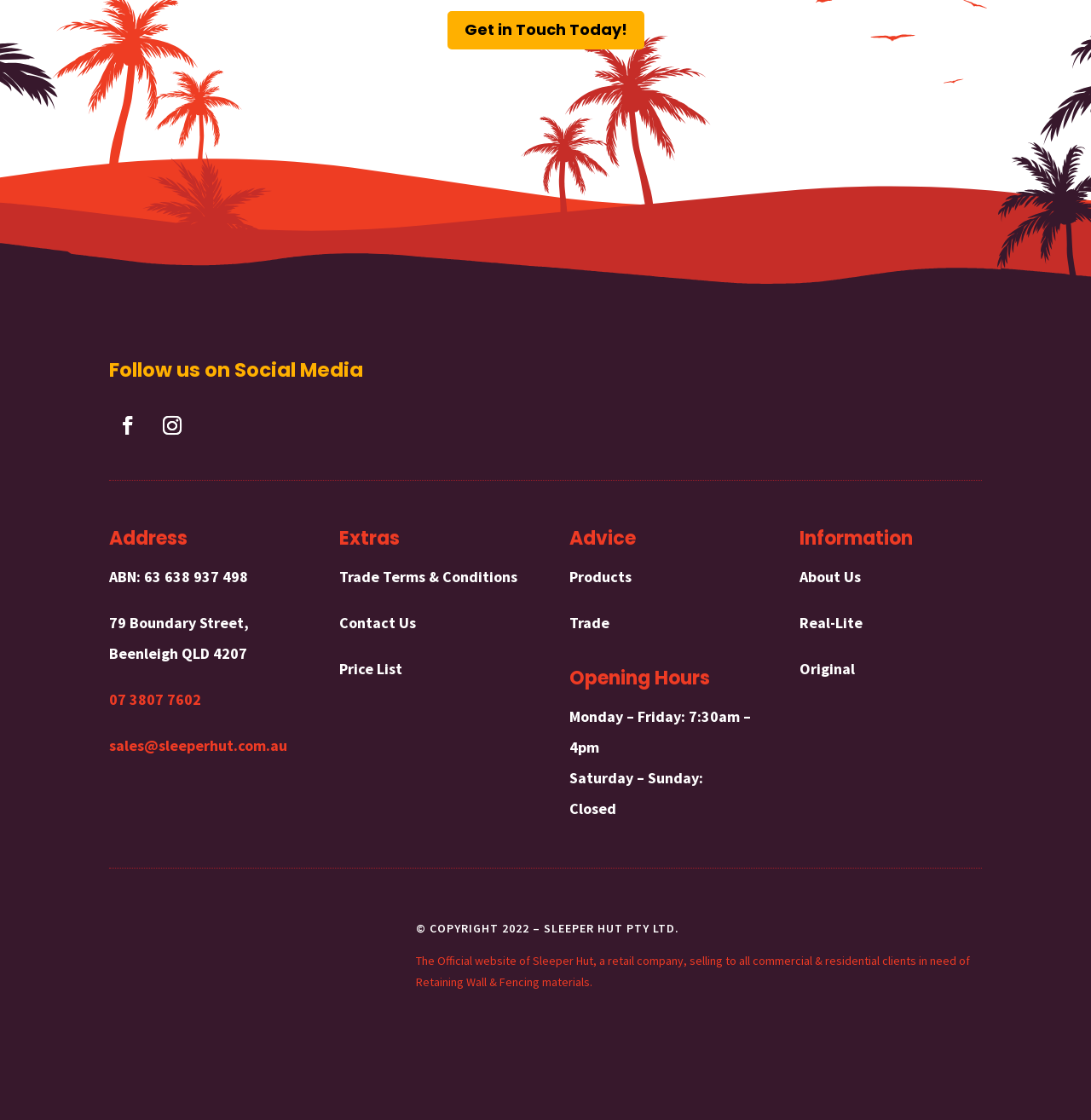Please locate the bounding box coordinates of the element that should be clicked to complete the given instruction: "Follow us on social media".

[0.1, 0.317, 0.9, 0.352]